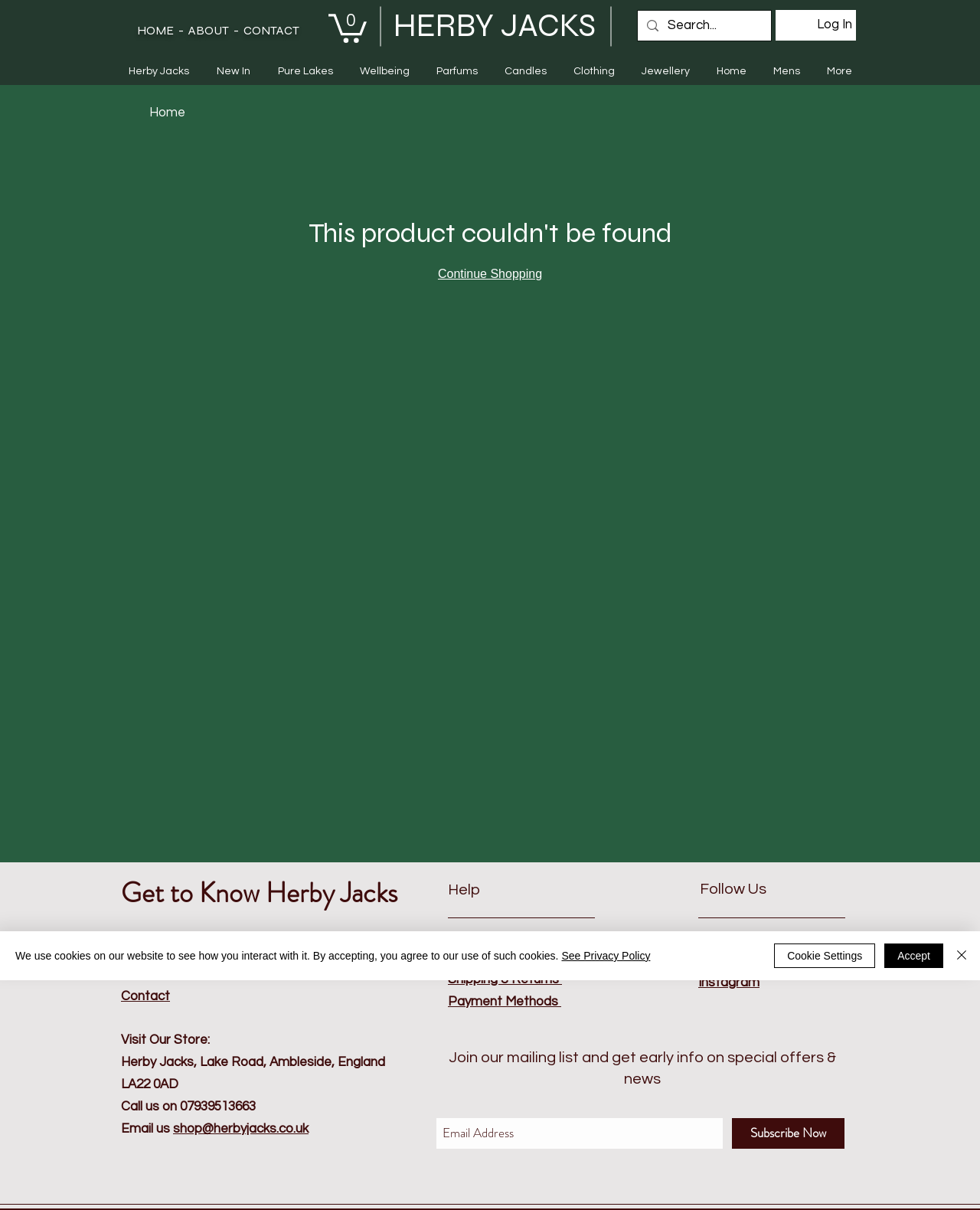Locate the bounding box coordinates of the element I should click to achieve the following instruction: "View Herby Jacks homepage".

[0.402, 0.005, 0.608, 0.037]